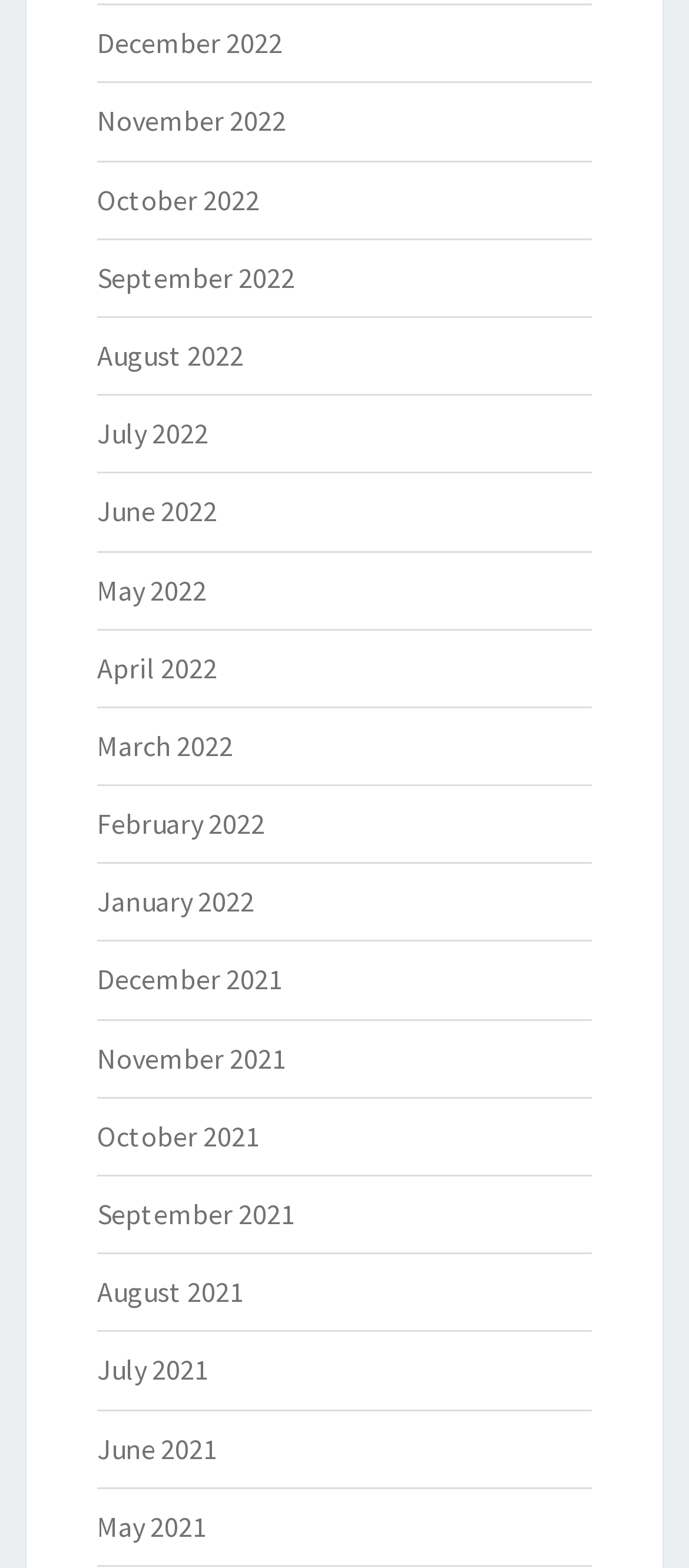Specify the bounding box coordinates of the region I need to click to perform the following instruction: "go to November 2021". The coordinates must be four float numbers in the range of 0 to 1, i.e., [left, top, right, bottom].

[0.141, 0.663, 0.415, 0.686]